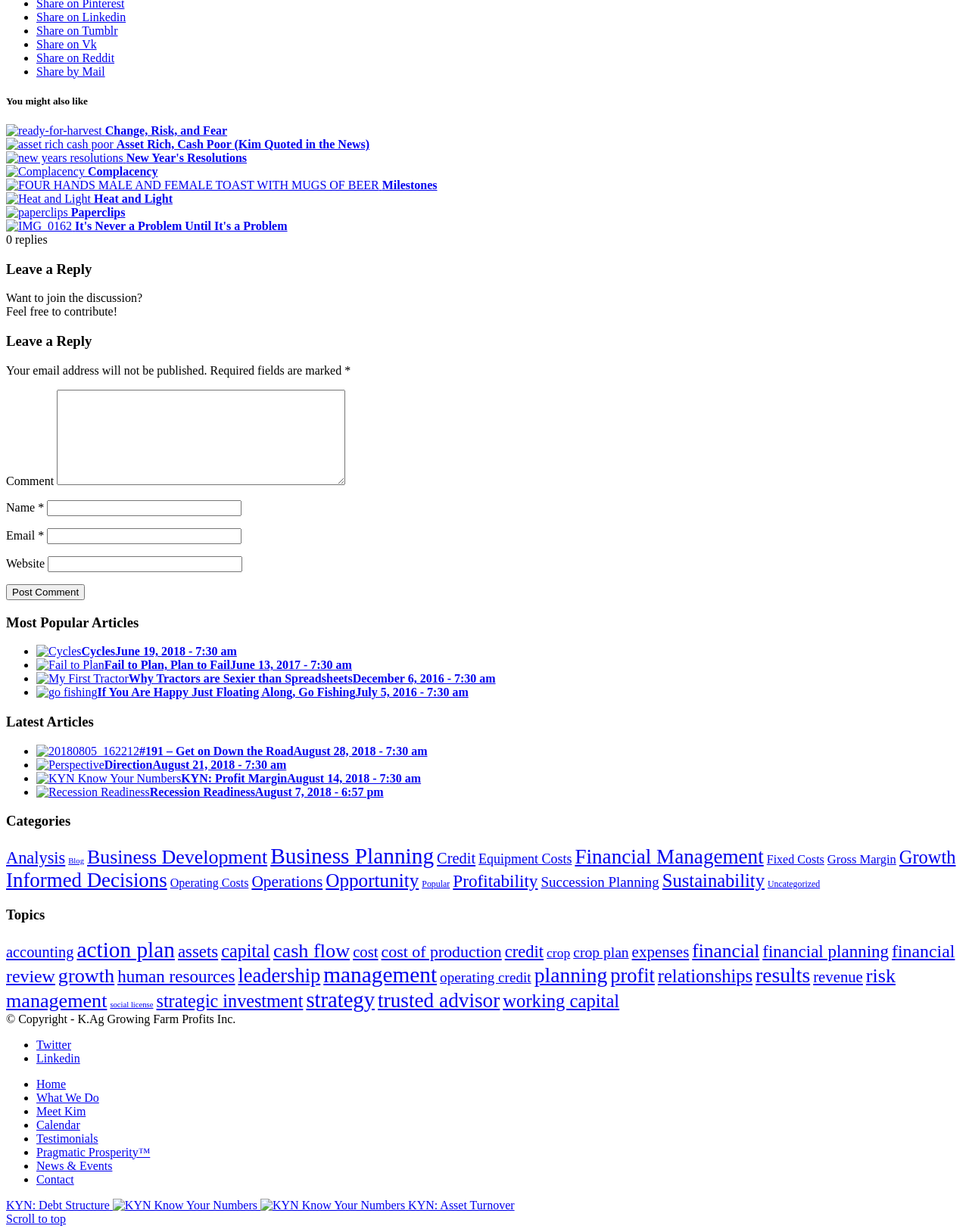Pinpoint the bounding box coordinates of the clickable element to carry out the following instruction: "Read the article 'Cycles'."

[0.038, 0.523, 0.244, 0.534]